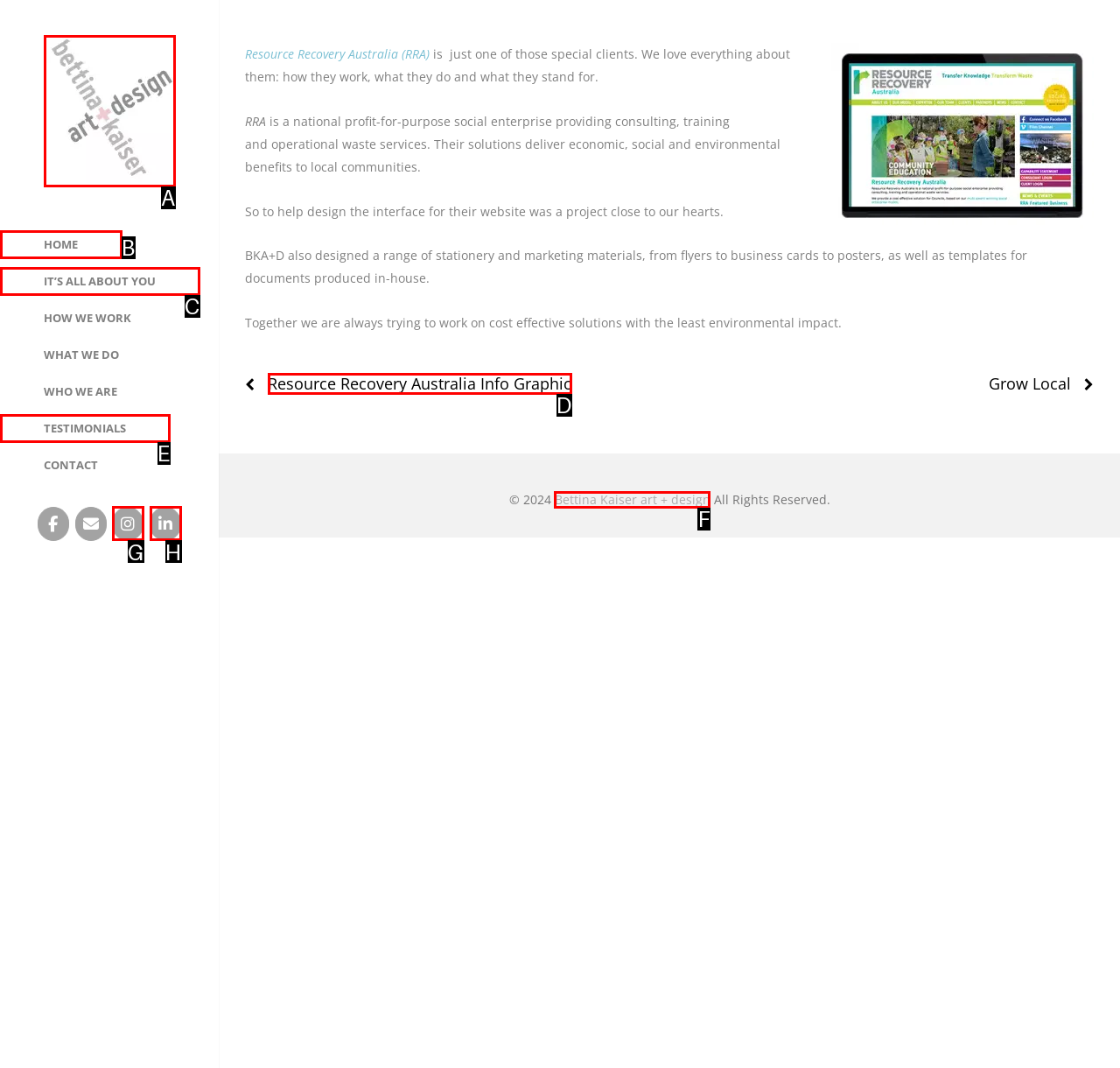Select the option that fits this description: Resource Recovery Australia Info Graphic
Answer with the corresponding letter directly.

D